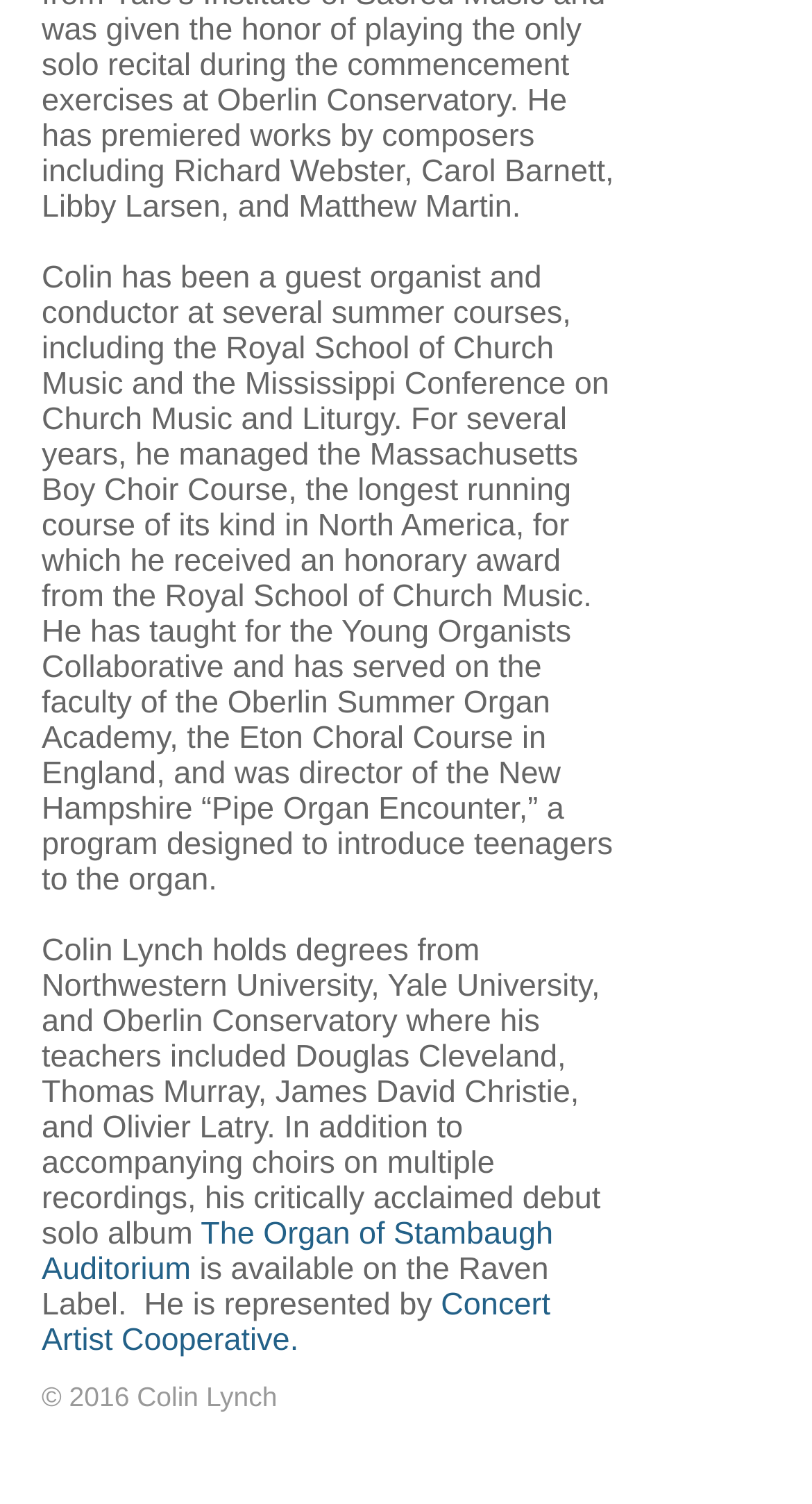Provide a one-word or brief phrase answer to the question:
What is the name of the album available on the Raven Label?

The Organ of Stambaugh Auditorium